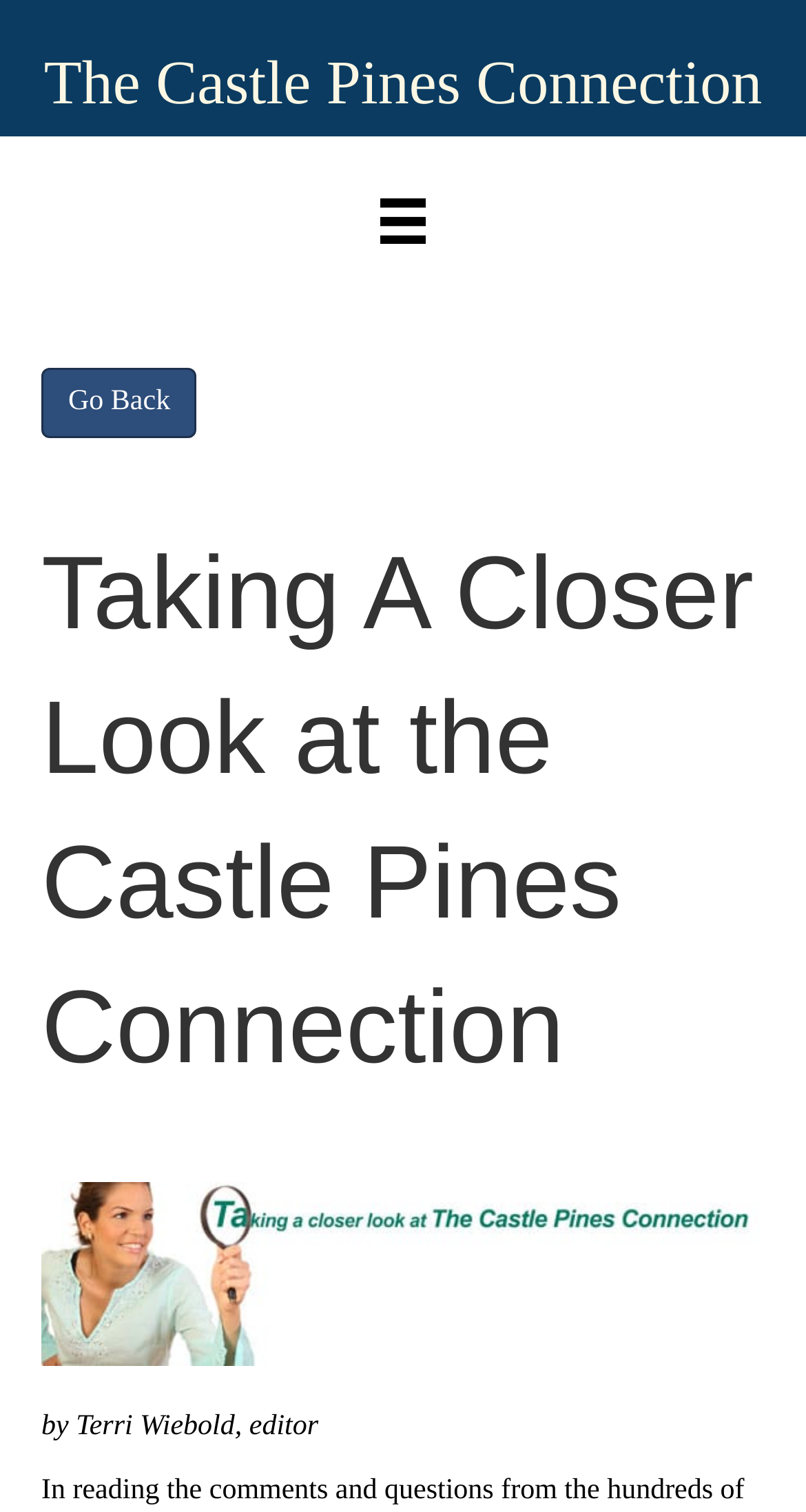Provide an in-depth caption for the contents of the webpage.

The webpage is titled "Taking A Closer Look at the Castle Pines Connection" and features a prominent heading with the same title, located near the top of the page. Below this heading, there is a smaller heading that reads "The Castle Pines Connection", which is also a link. 

To the right of the smaller heading, there is a "Menu" button. Next to the "Menu" button, there is an image. On the top-left corner of the page, there is a "Go Back" button.

The main content of the webpage appears to be an article, with the author's name "by Terri Wiebold, editor" displayed at the bottom of the page. The article's content is not explicitly stated, but based on the meta description, it seems to be related to reading comments and questions from readers.